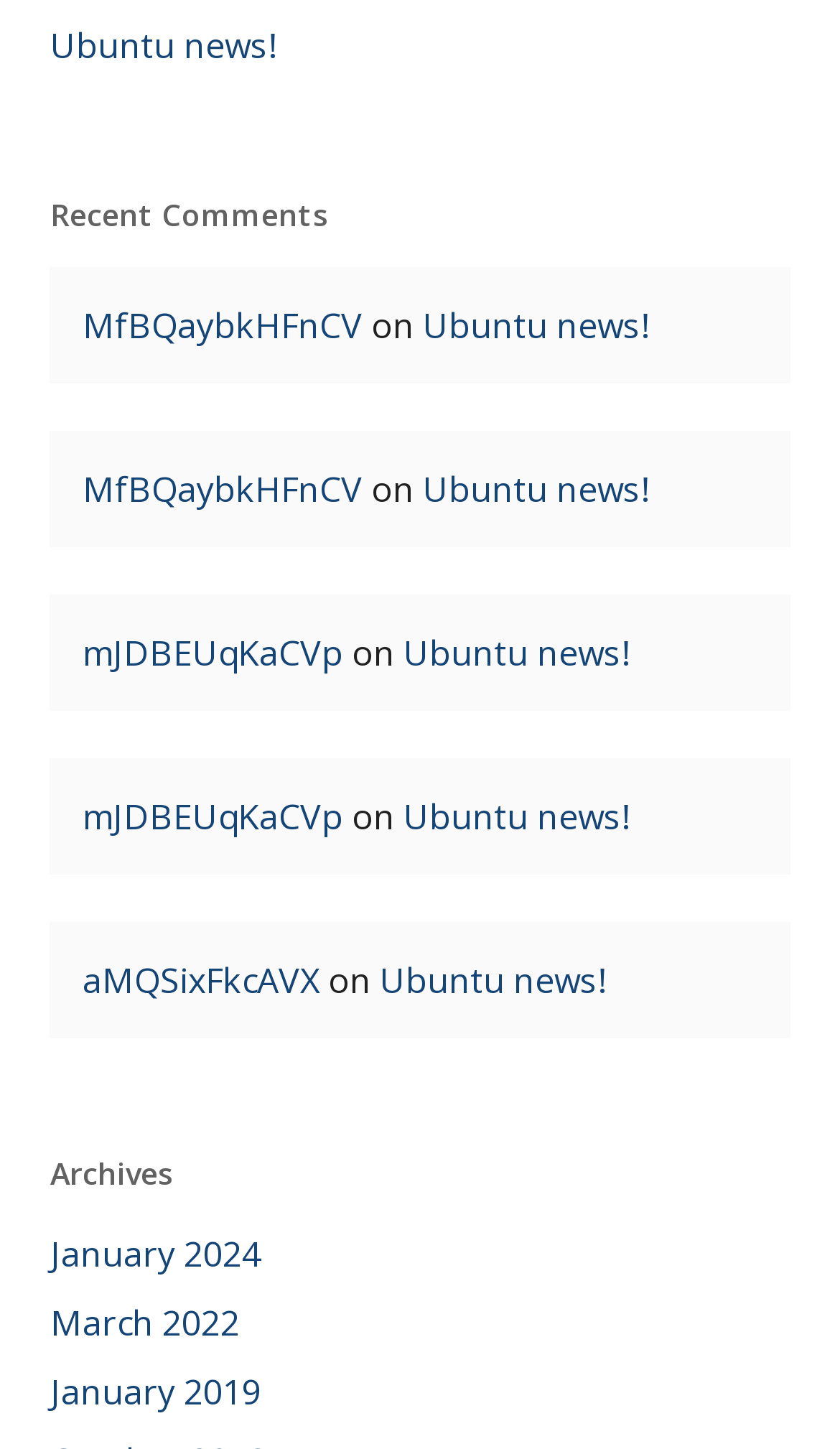Determine the coordinates of the bounding box that should be clicked to complete the instruction: "read recent comments". The coordinates should be represented by four float numbers between 0 and 1: [left, top, right, bottom].

[0.06, 0.13, 0.94, 0.167]